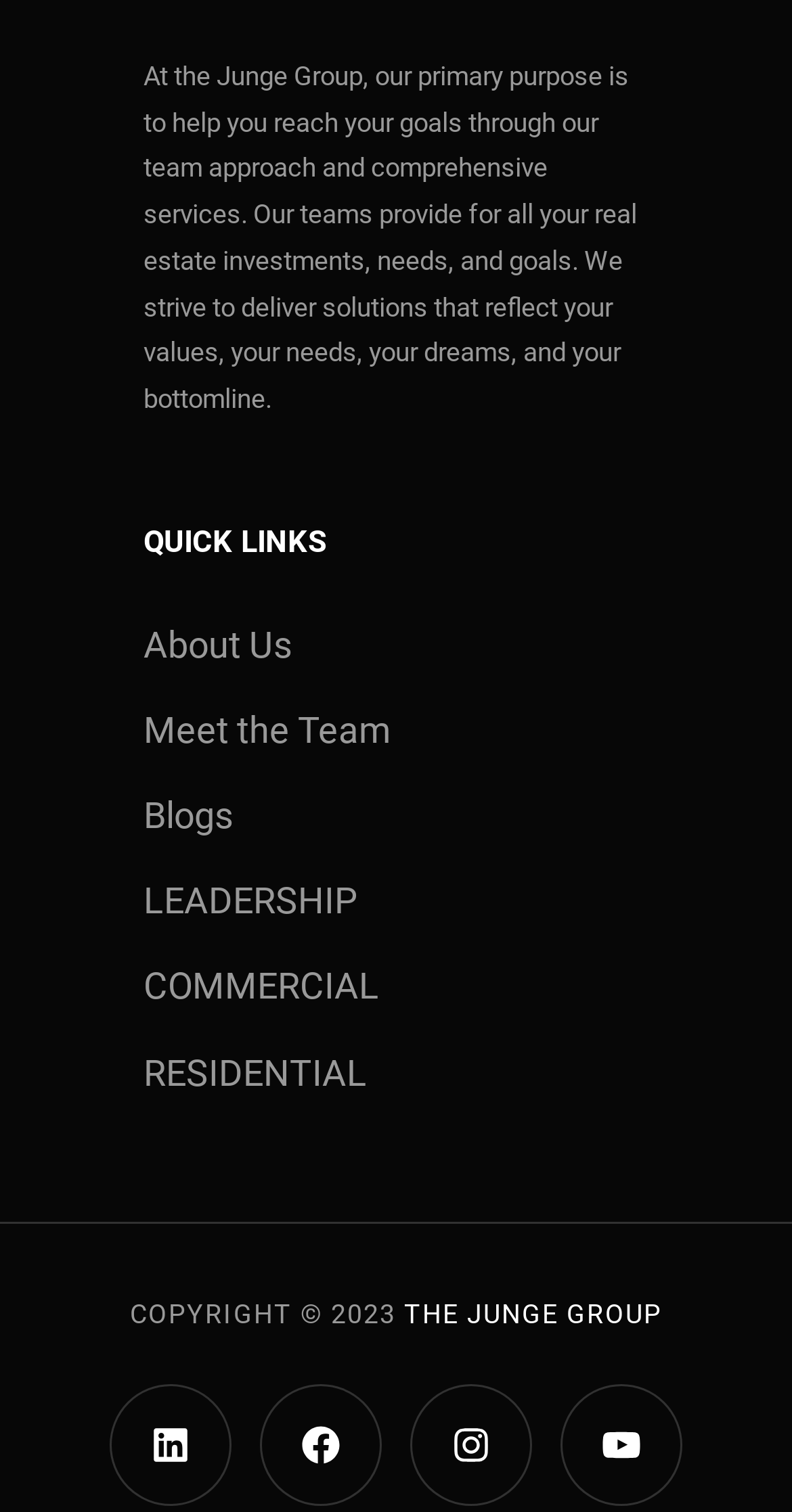What is the name of the company?
By examining the image, provide a one-word or phrase answer.

The Junge Group